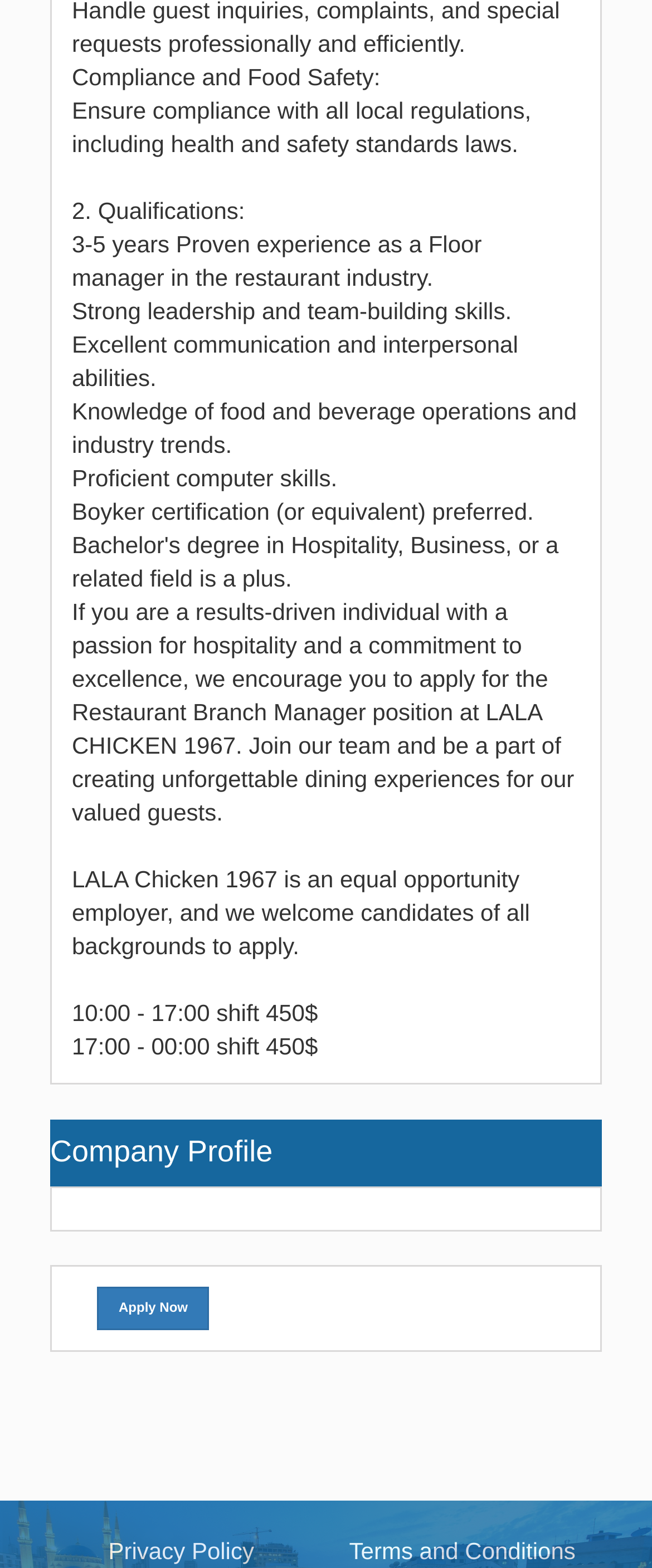What is the time range for the 450$ shift?
Based on the visual content, answer with a single word or a brief phrase.

10:00 - 17:00 or 17:00 - 00:00